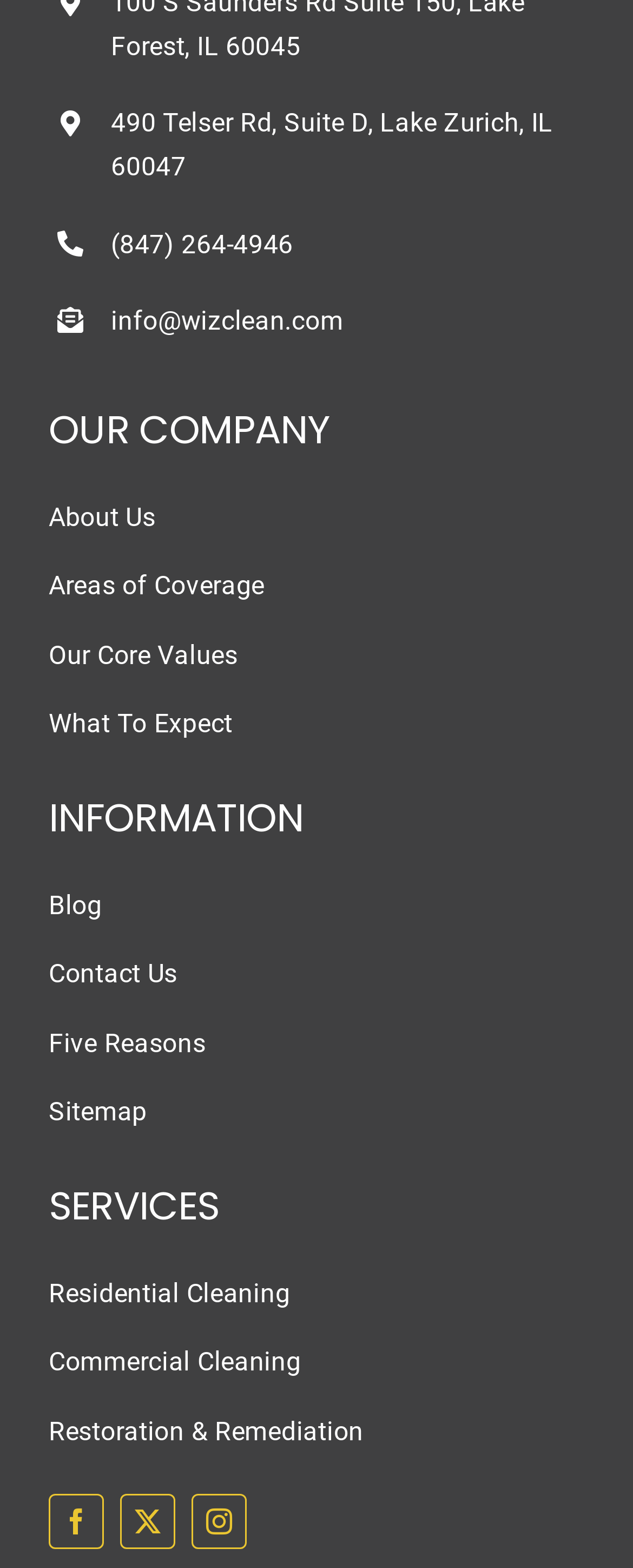What social media platforms does the company have?
Please answer the question with a single word or phrase, referencing the image.

facebook, twitter, instagram